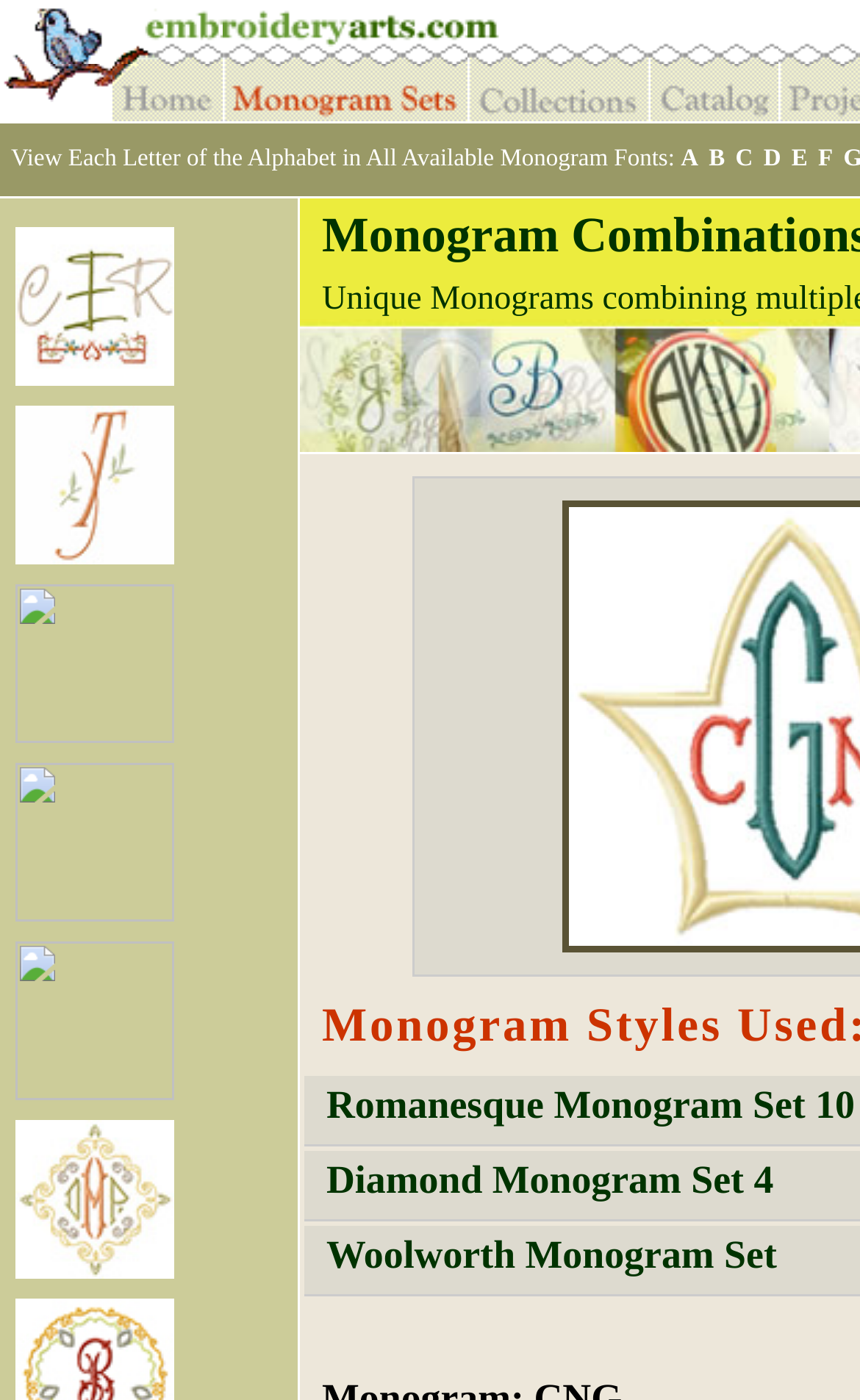What is the purpose of the links 'A', 'B', 'C', etc.?
Using the details shown in the screenshot, provide a comprehensive answer to the question.

The links 'A', 'B', 'C', etc. are placed next to the text 'View Each Letter of the Alphabet in All Available Monogram Fonts:', which suggests that these links are meant to allow users to view each letter of the alphabet in different monogram fonts.